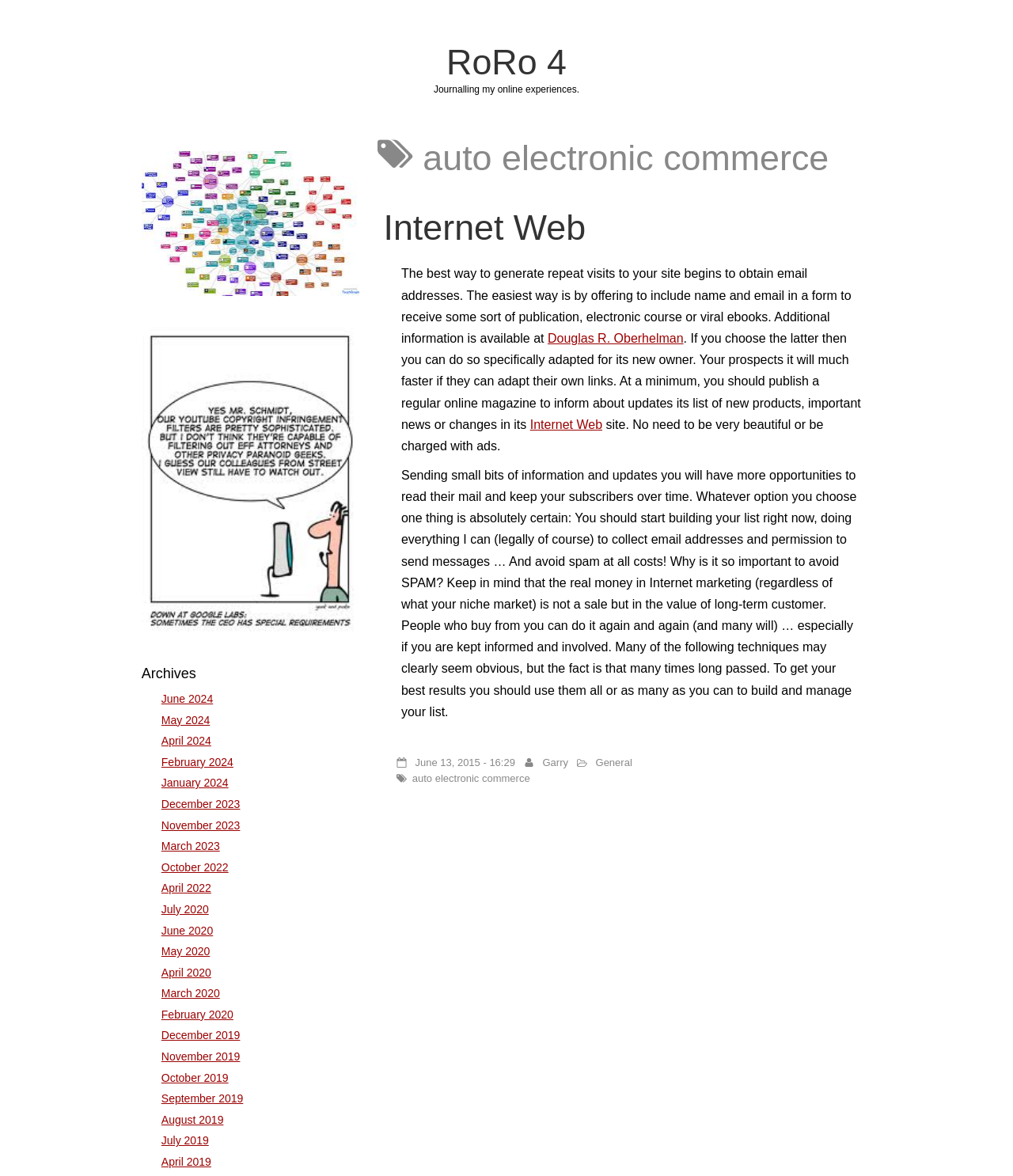Provide an in-depth description of the elements and layout of the webpage.

This webpage appears to be a personal blog or journal, with a focus on online experiences and electronic commerce. At the top of the page, there is a heading that reads "RoRo 4" and a link with the same text. Below this, there is a static text element that displays the meta description "Journalling my online experiences."

The main content of the page is an article with a heading that reads "e auto electronic commerce." This article appears to be discussing the importance of building an email list for online marketing purposes. The text explains that collecting email addresses and sending regular updates can help to keep subscribers engaged and increase the chances of repeat business.

To the left of the main content, there are two complementary sections that contain images. Below these, there is a heading that reads "Archives" and a list of links to archived posts, organized by month and year.

At the bottom of the page, there is a footer section that contains links to various pages, including a link to a post from June 13, 2015, and links to categories such as "General" and "auto electronic commerce."

Overall, the page has a simple and organized layout, with a focus on presenting written content and providing easy access to archived posts and other related pages.